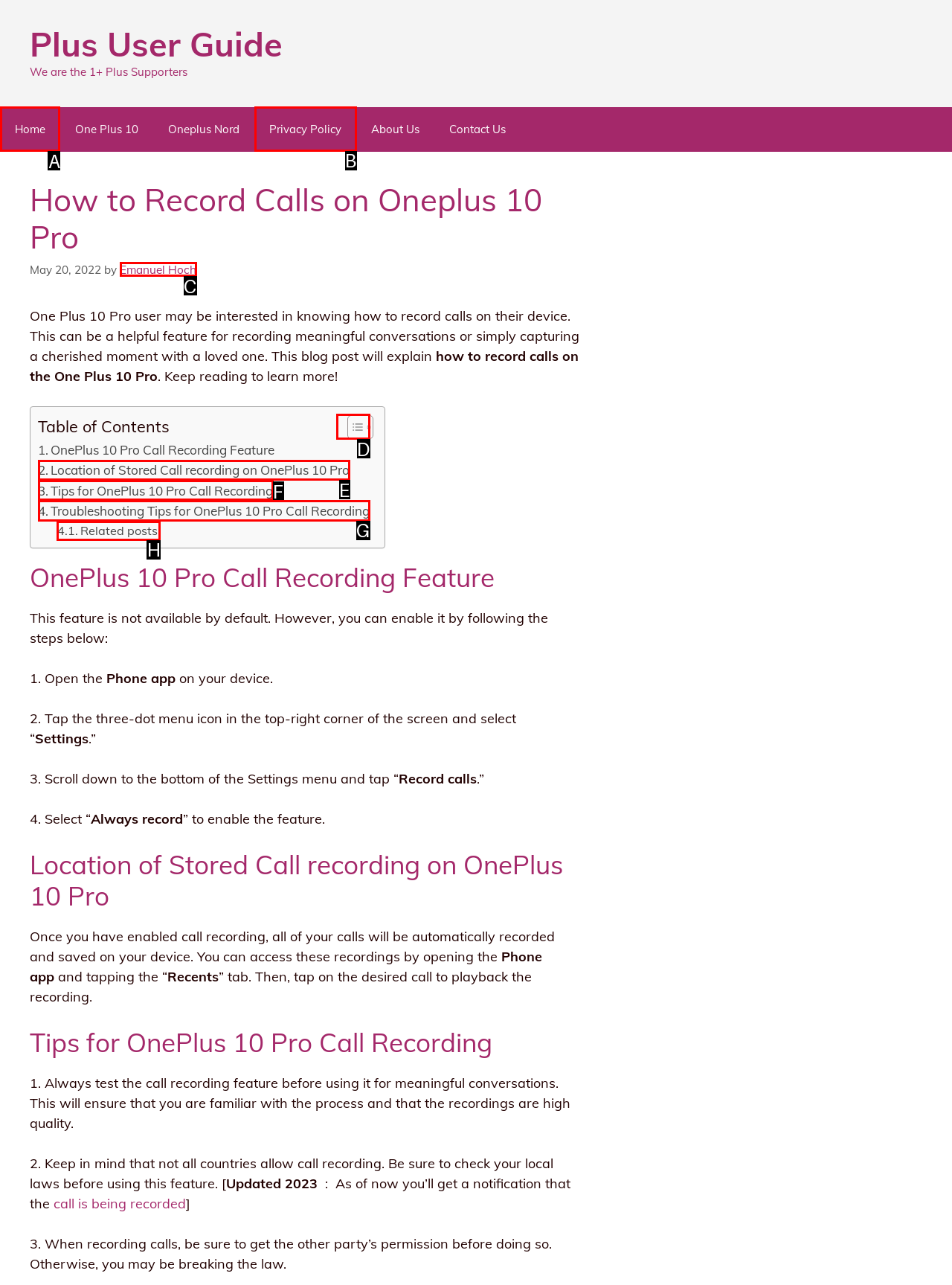Given the instruction: Click on the 'Home' link, which HTML element should you click on?
Answer with the letter that corresponds to the correct option from the choices available.

A